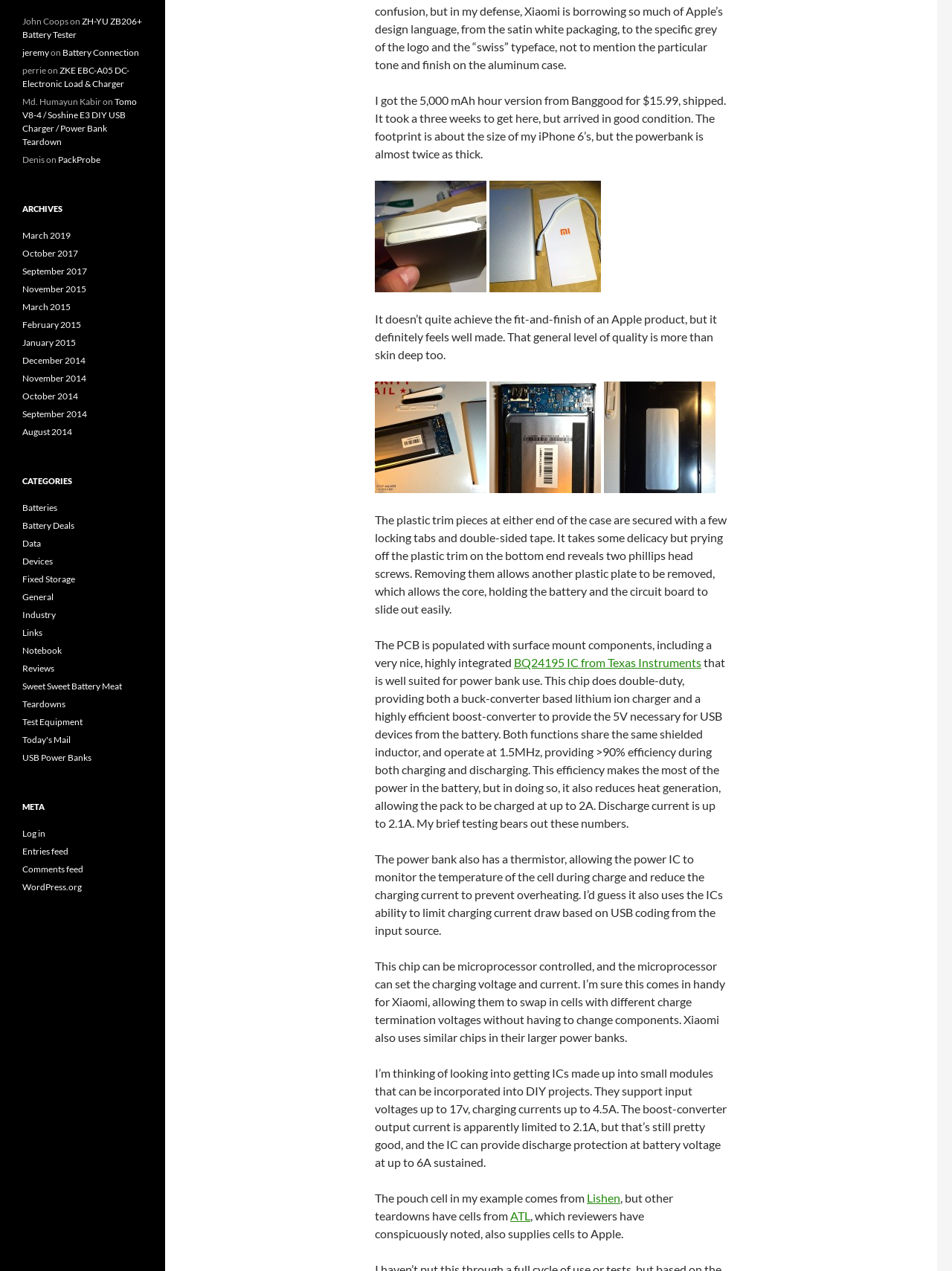Extract the bounding box of the UI element described as: "Sweet Sweet Battery Meat".

[0.023, 0.535, 0.128, 0.544]